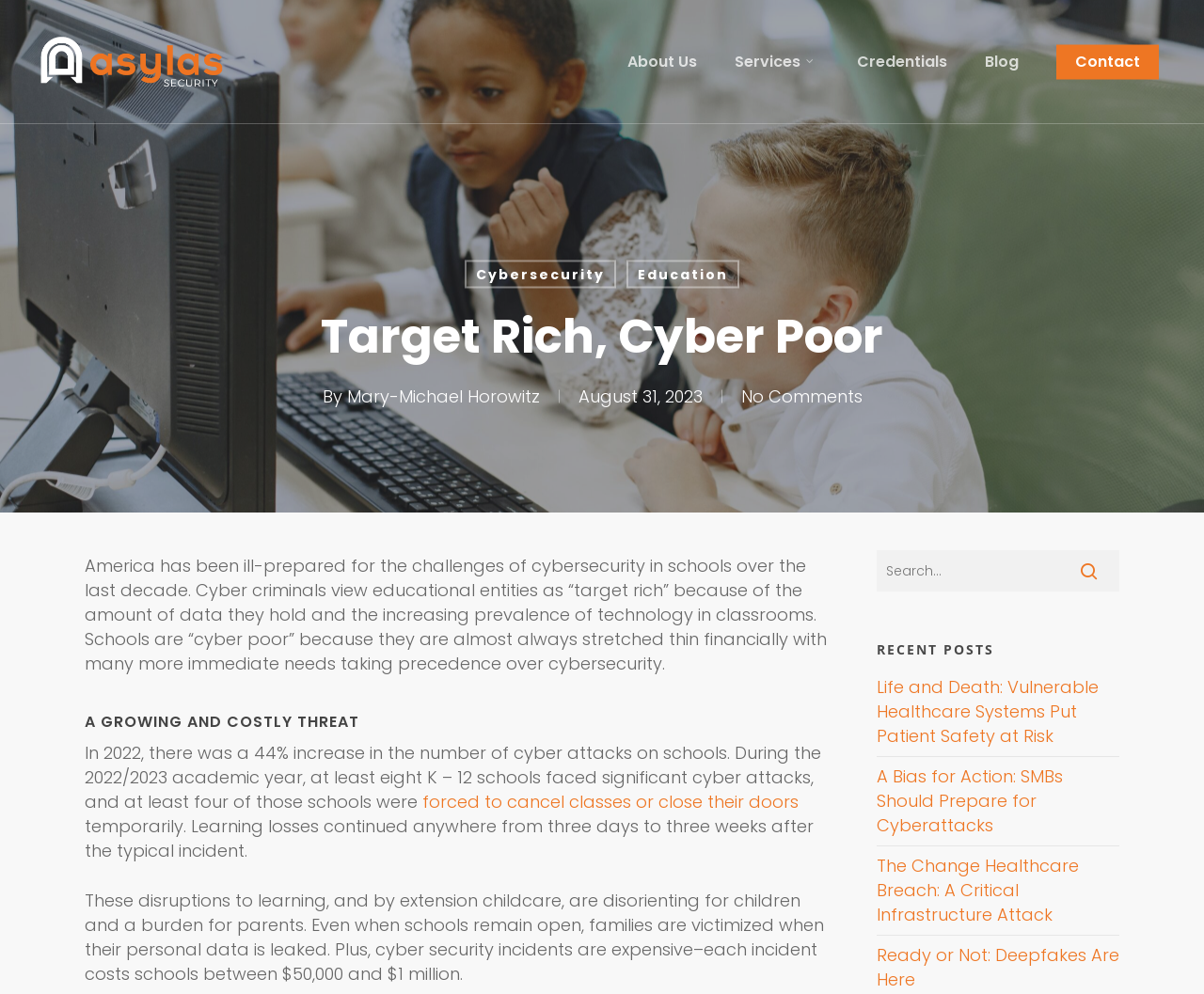Determine the bounding box coordinates of the UI element described by: "name="s" placeholder="Search..." title="Search for:"".

[0.728, 0.553, 0.93, 0.595]